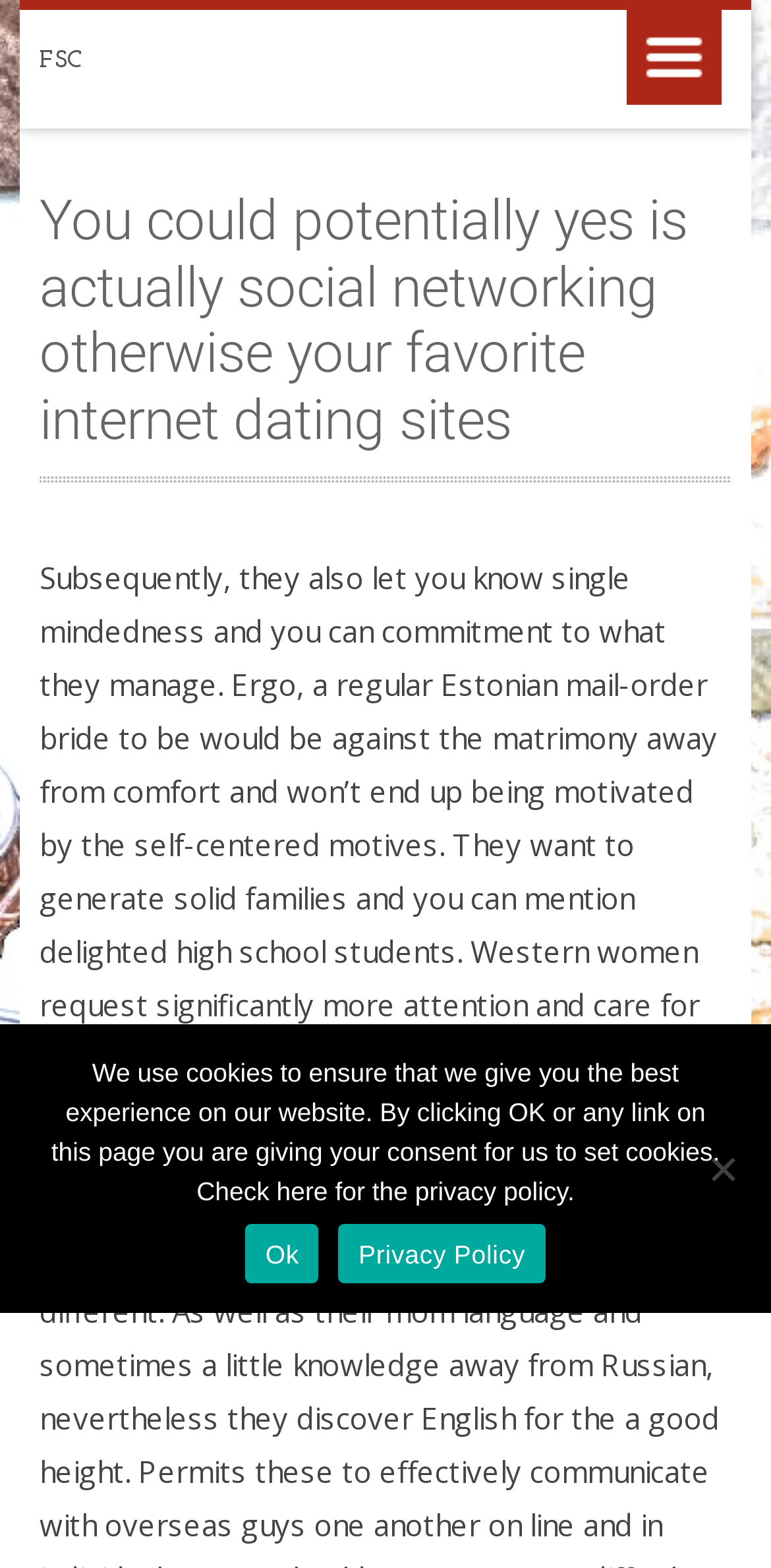Answer the following query concisely with a single word or phrase:
What is the main topic of the webpage?

Estonian mail-order brides